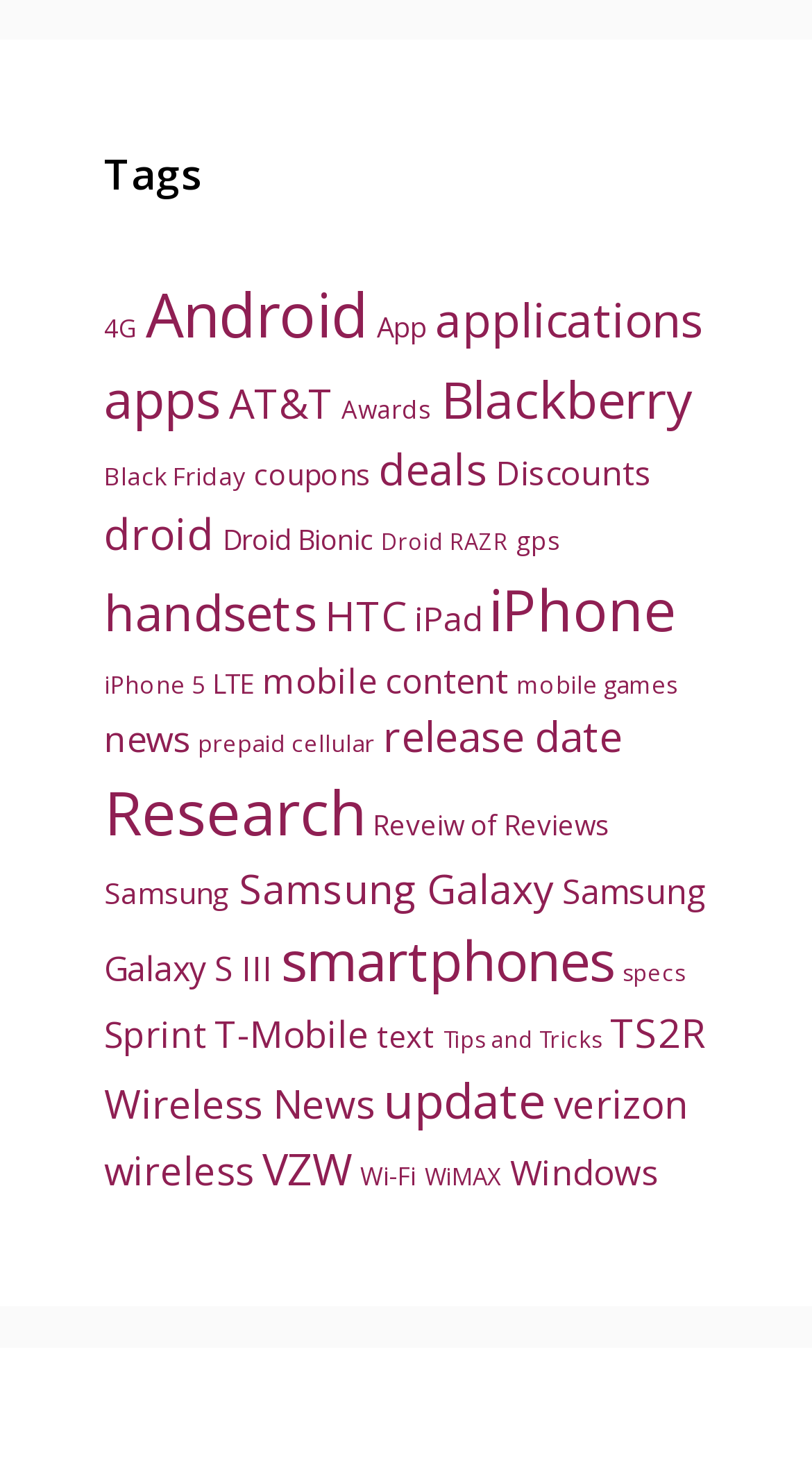Determine the bounding box coordinates for the clickable element required to fulfill the instruction: "Check out 'Samsung Galaxy S III' news". Provide the coordinates as four float numbers between 0 and 1, i.e., [left, top, right, bottom].

[0.128, 0.595, 0.872, 0.679]